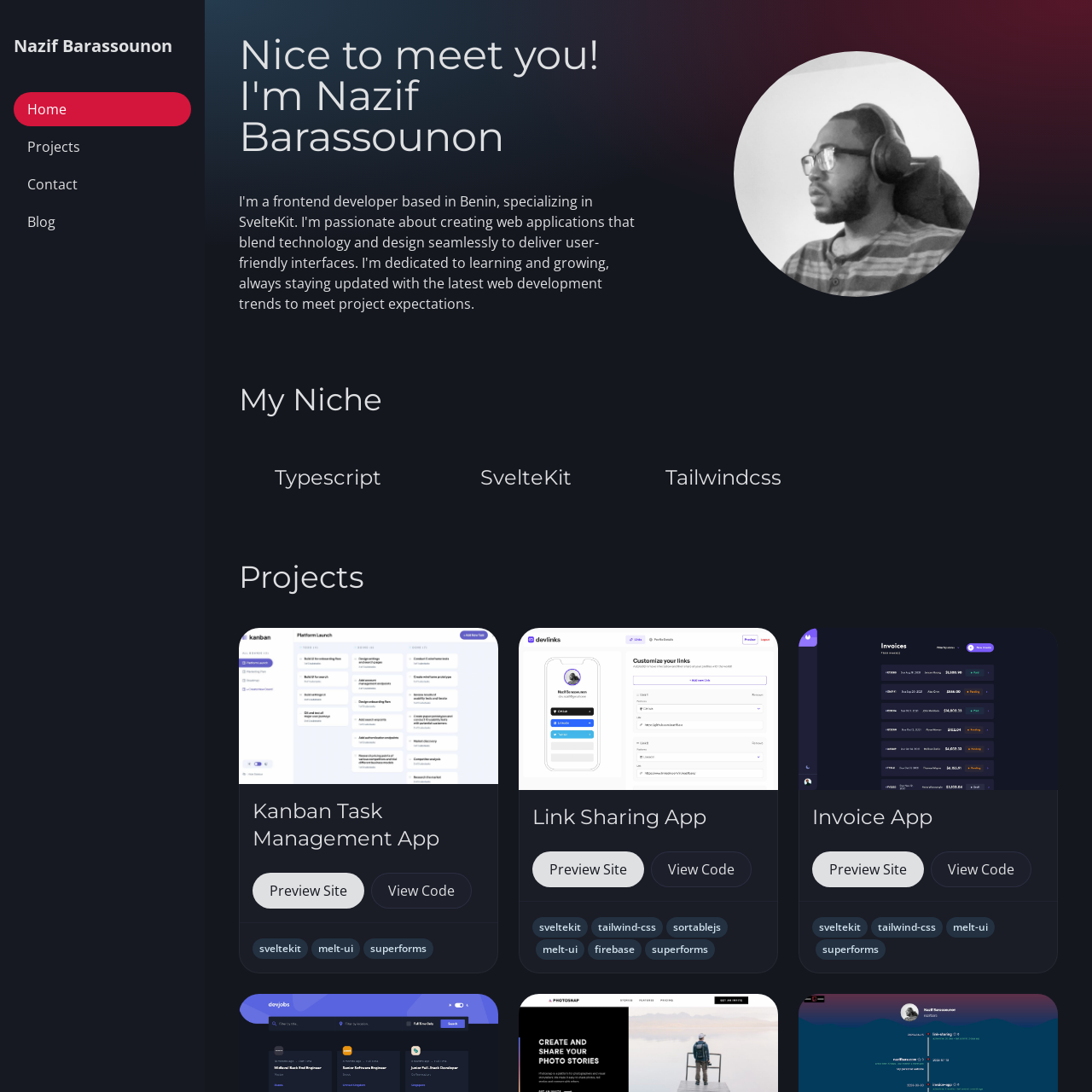What is the position of the 'Blog' link in the navigation menu?
Give a single word or phrase as your answer by examining the image.

Last